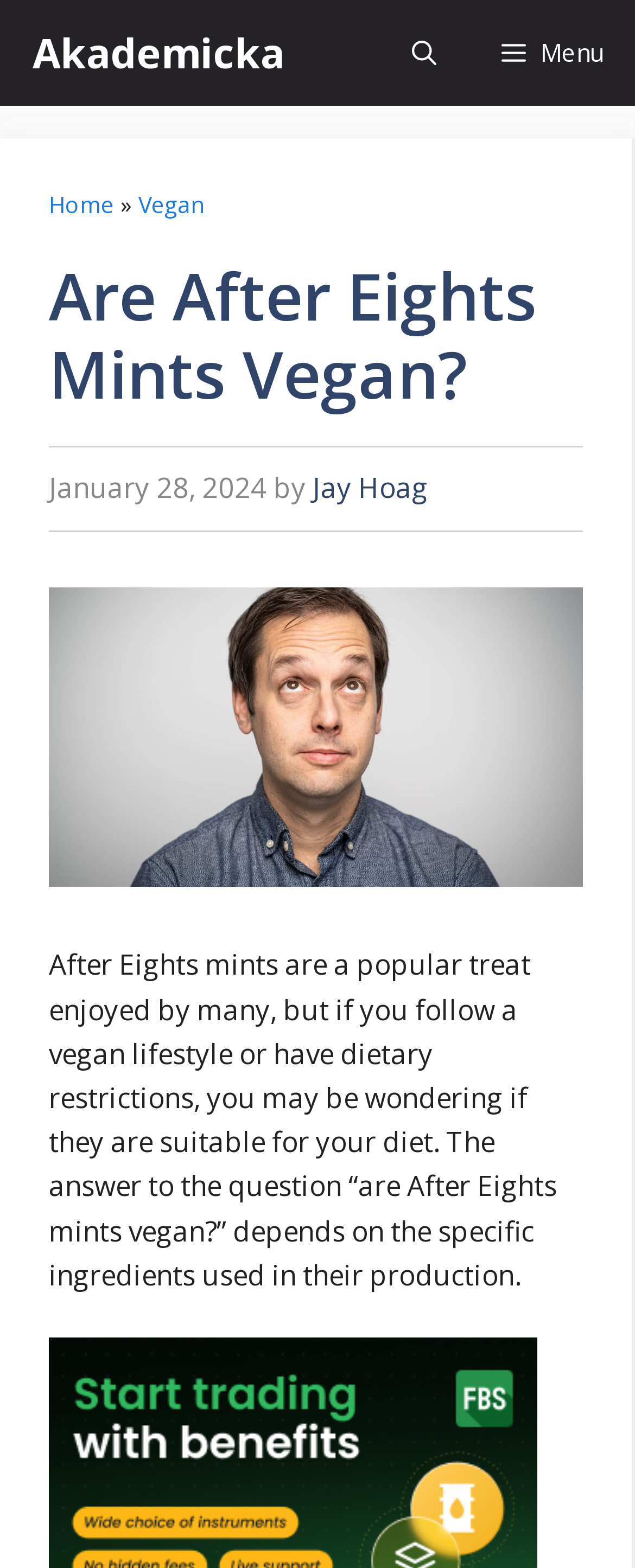Using the webpage screenshot, locate the HTML element that fits the following description and provide its bounding box: "Akademicka".

[0.051, 0.0, 0.449, 0.067]